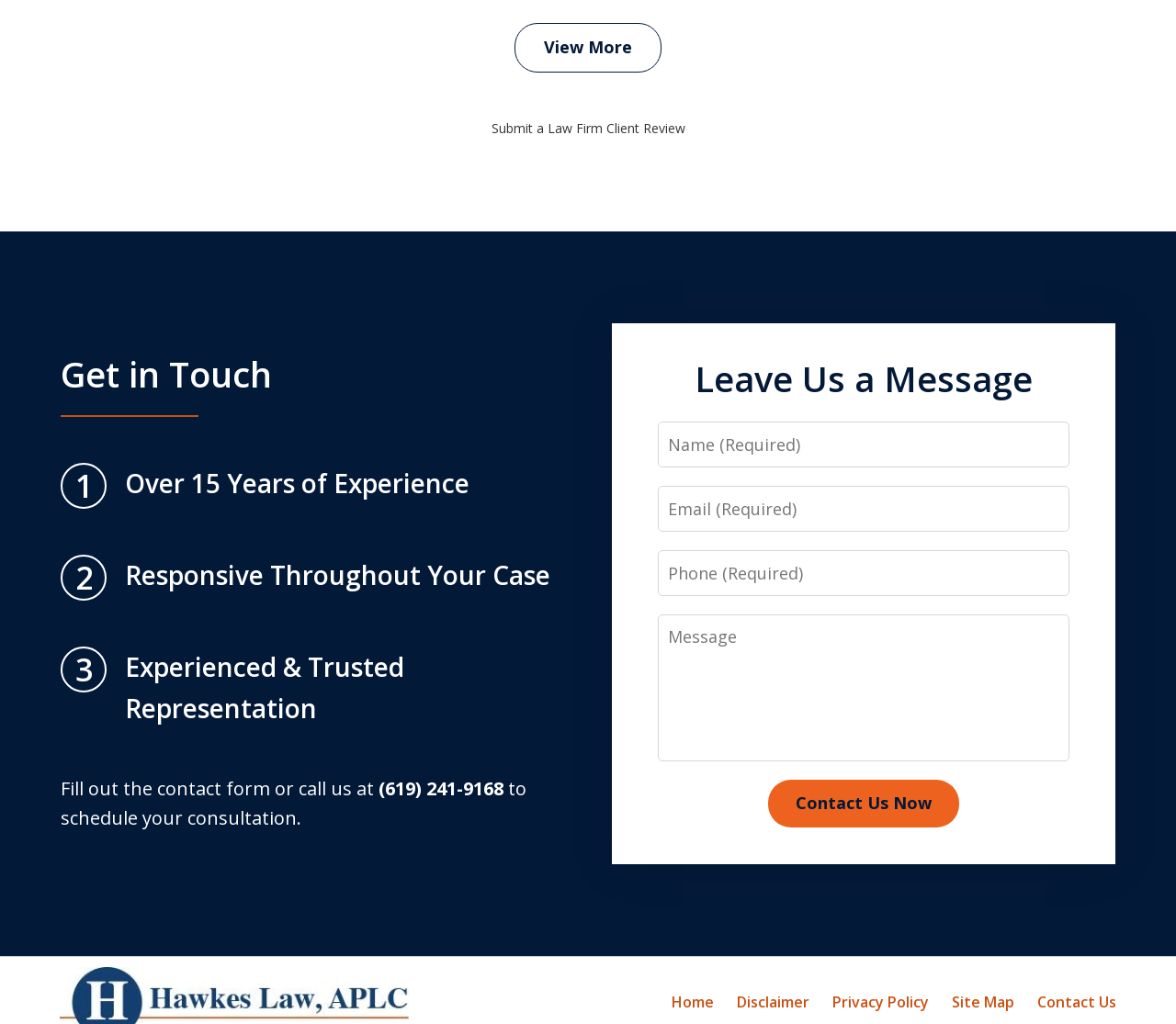What is the label of the first field in the contact form? From the image, respond with a single word or brief phrase.

Name